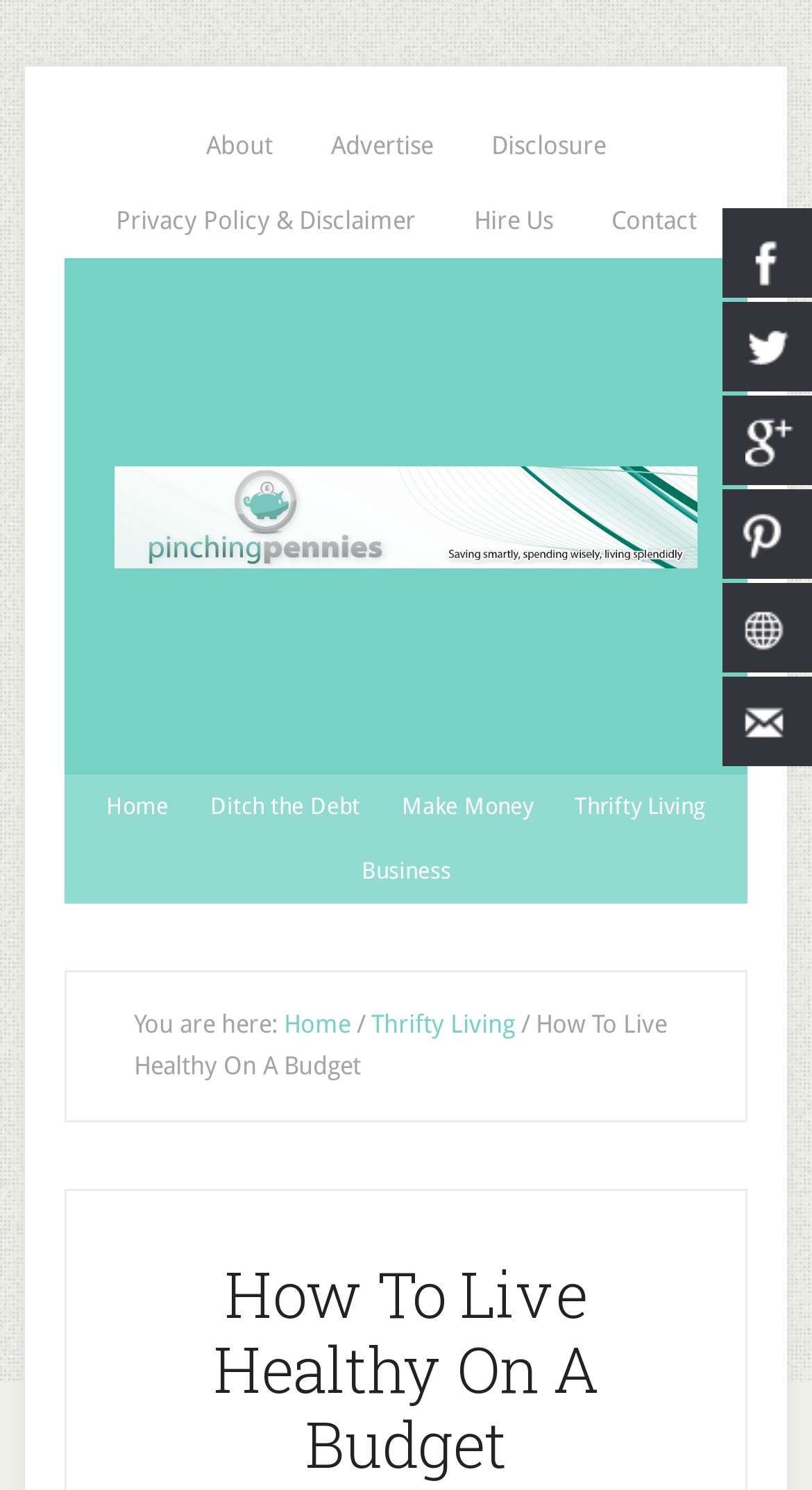Show the bounding box coordinates for the element that needs to be clicked to execute the following instruction: "visit pinching pennies". Provide the coordinates in the form of four float numbers between 0 and 1, i.e., [left, top, right, bottom].

[0.142, 0.207, 0.858, 0.486]